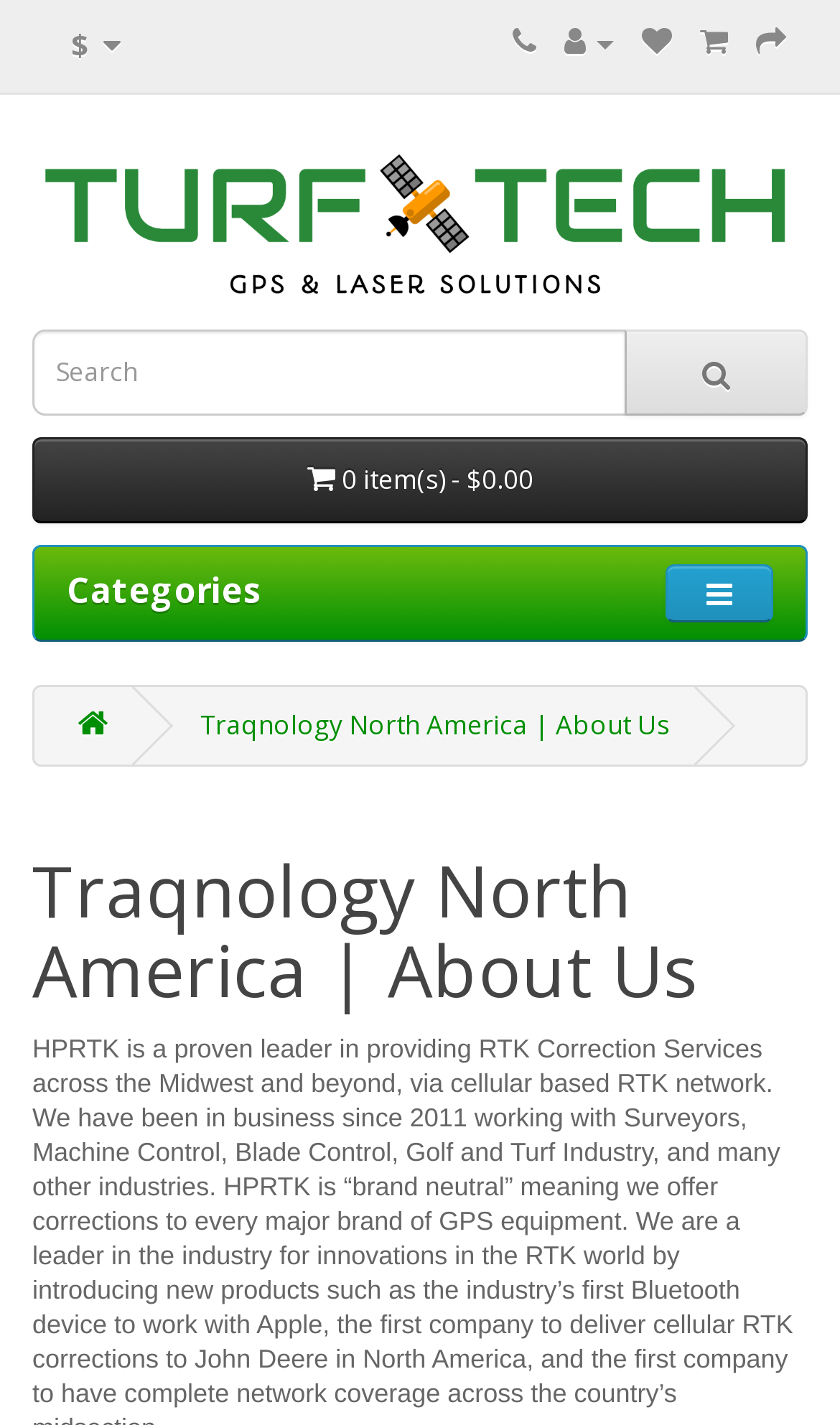Identify the coordinates of the bounding box for the element that must be clicked to accomplish the instruction: "Search for something".

[0.038, 0.231, 0.746, 0.292]